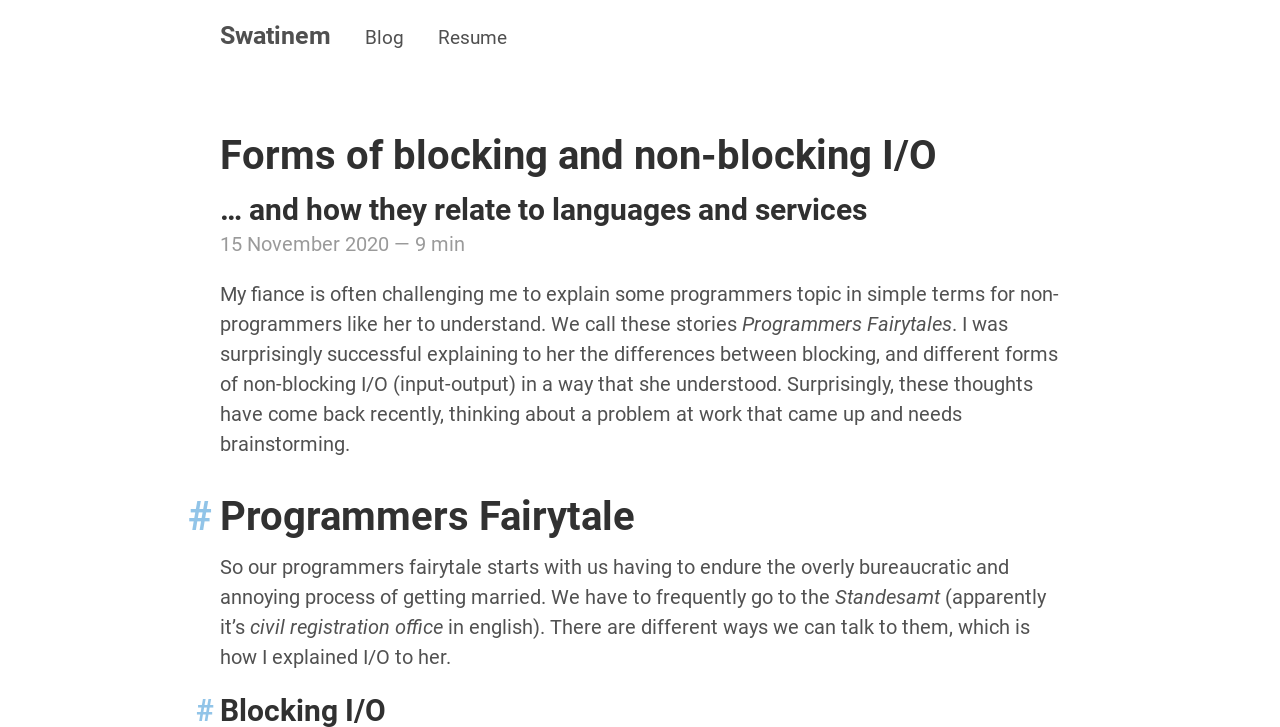What is the estimated reading time of the blog post?
Respond with a short answer, either a single word or a phrase, based on the image.

9 min